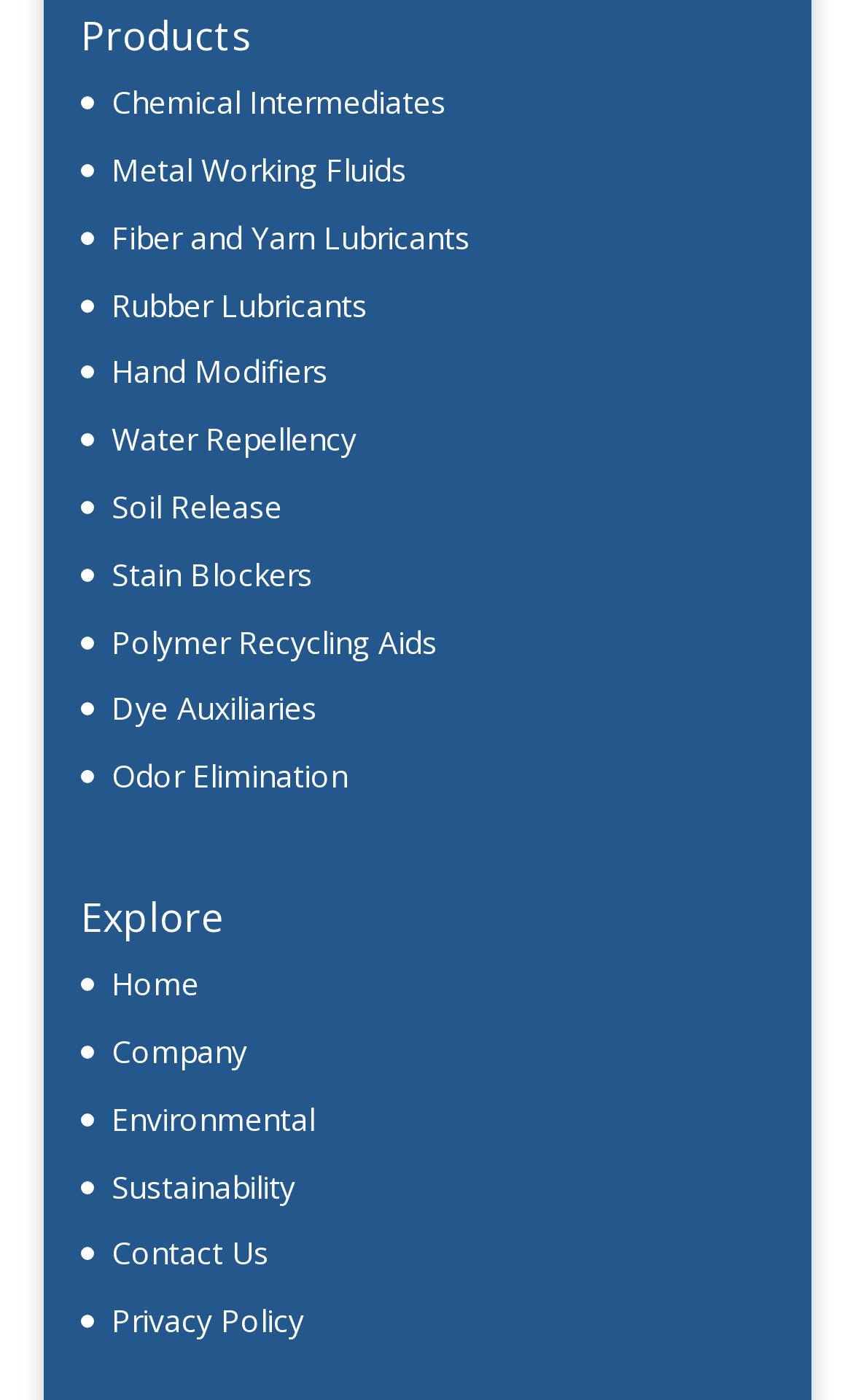Find the bounding box coordinates for the element that must be clicked to complete the instruction: "Contact Us". The coordinates should be four float numbers between 0 and 1, indicated as [left, top, right, bottom].

[0.131, 0.88, 0.316, 0.91]